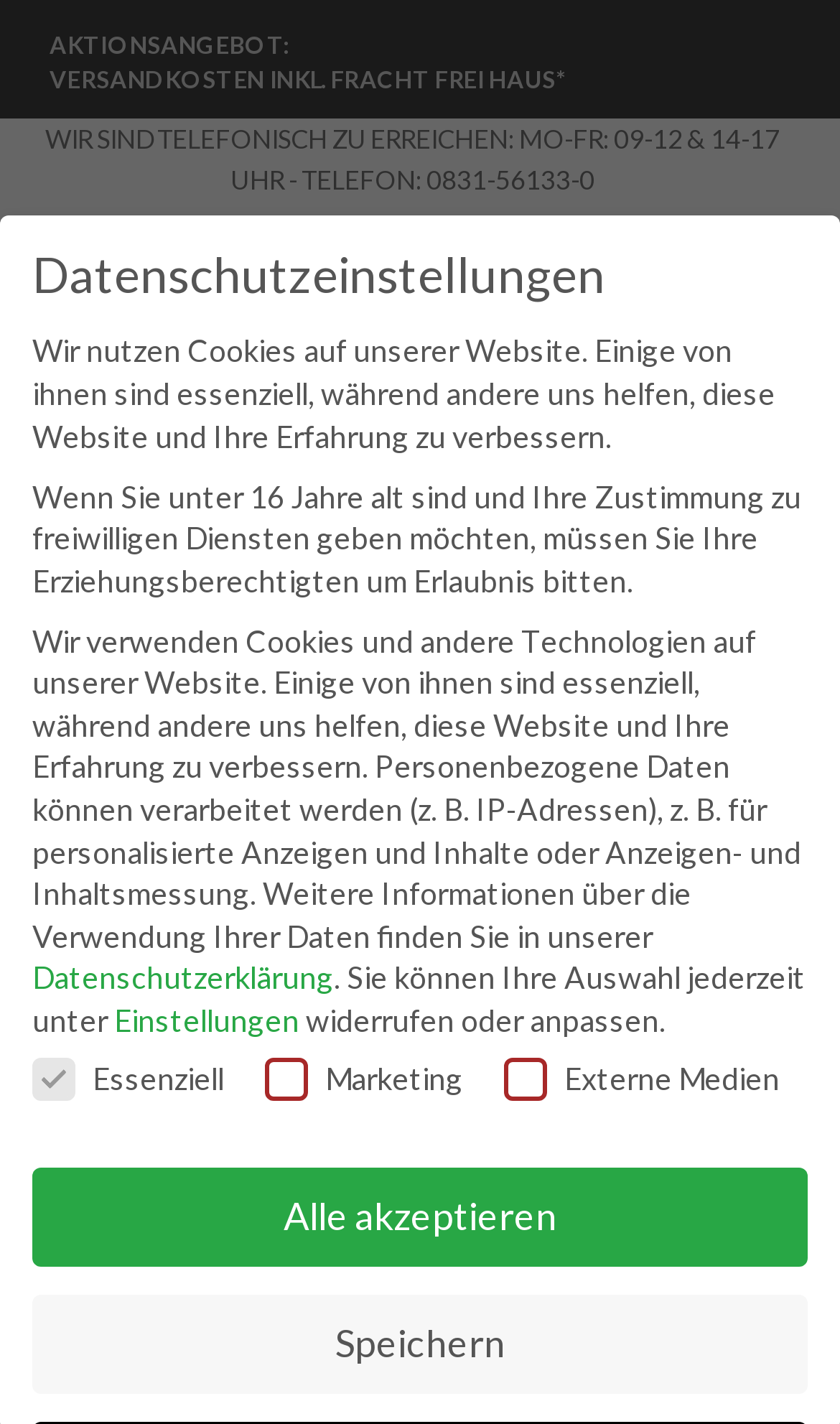What is the name of the online shop?
Look at the image and provide a short answer using one word or a phrase.

Brunnencenter Allgäu – Steinbrunnen Online-Shop